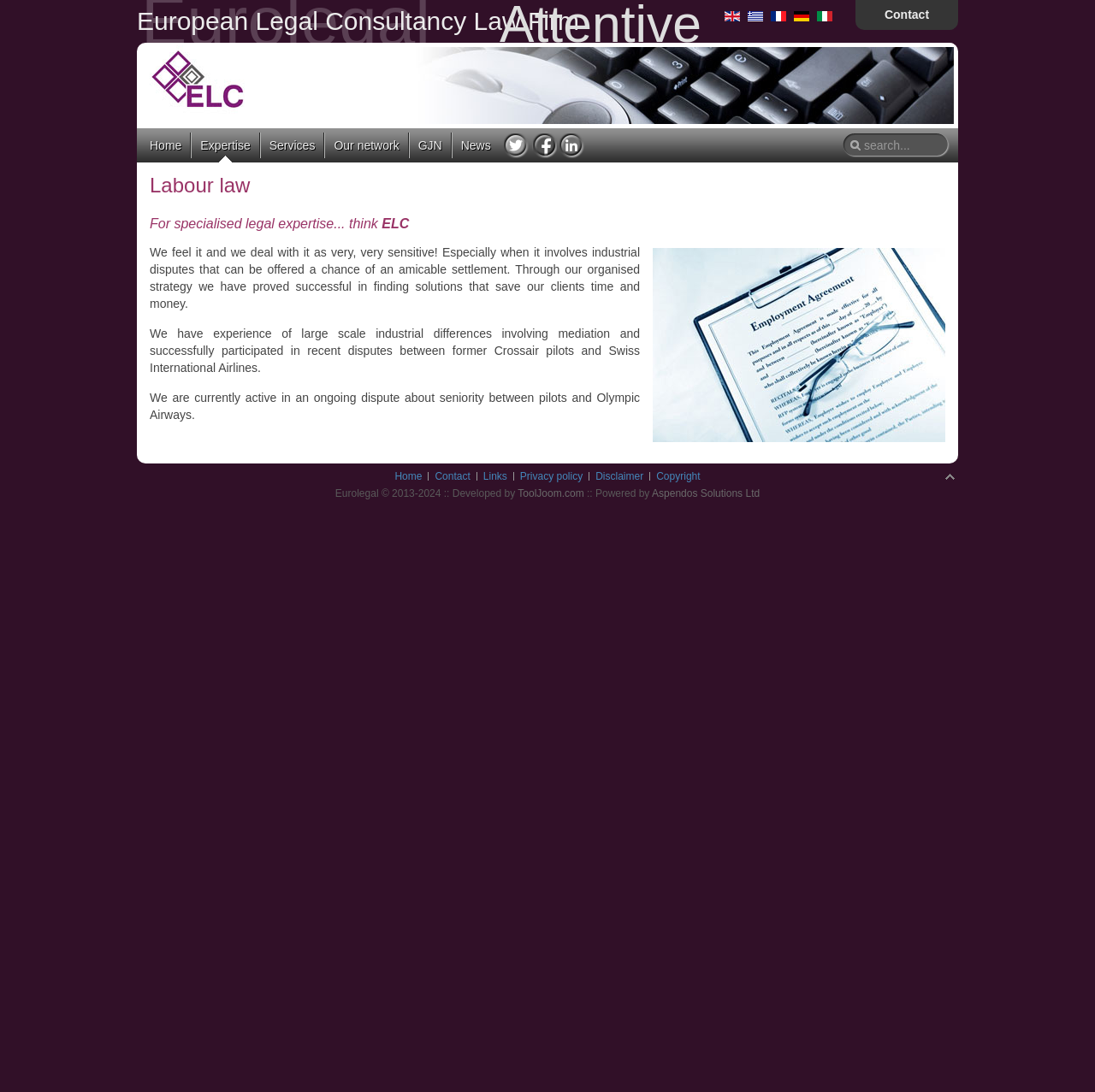Find the bounding box coordinates of the clickable element required to execute the following instruction: "Contact us". Provide the coordinates as four float numbers between 0 and 1, i.e., [left, top, right, bottom].

[0.808, 0.007, 0.848, 0.02]